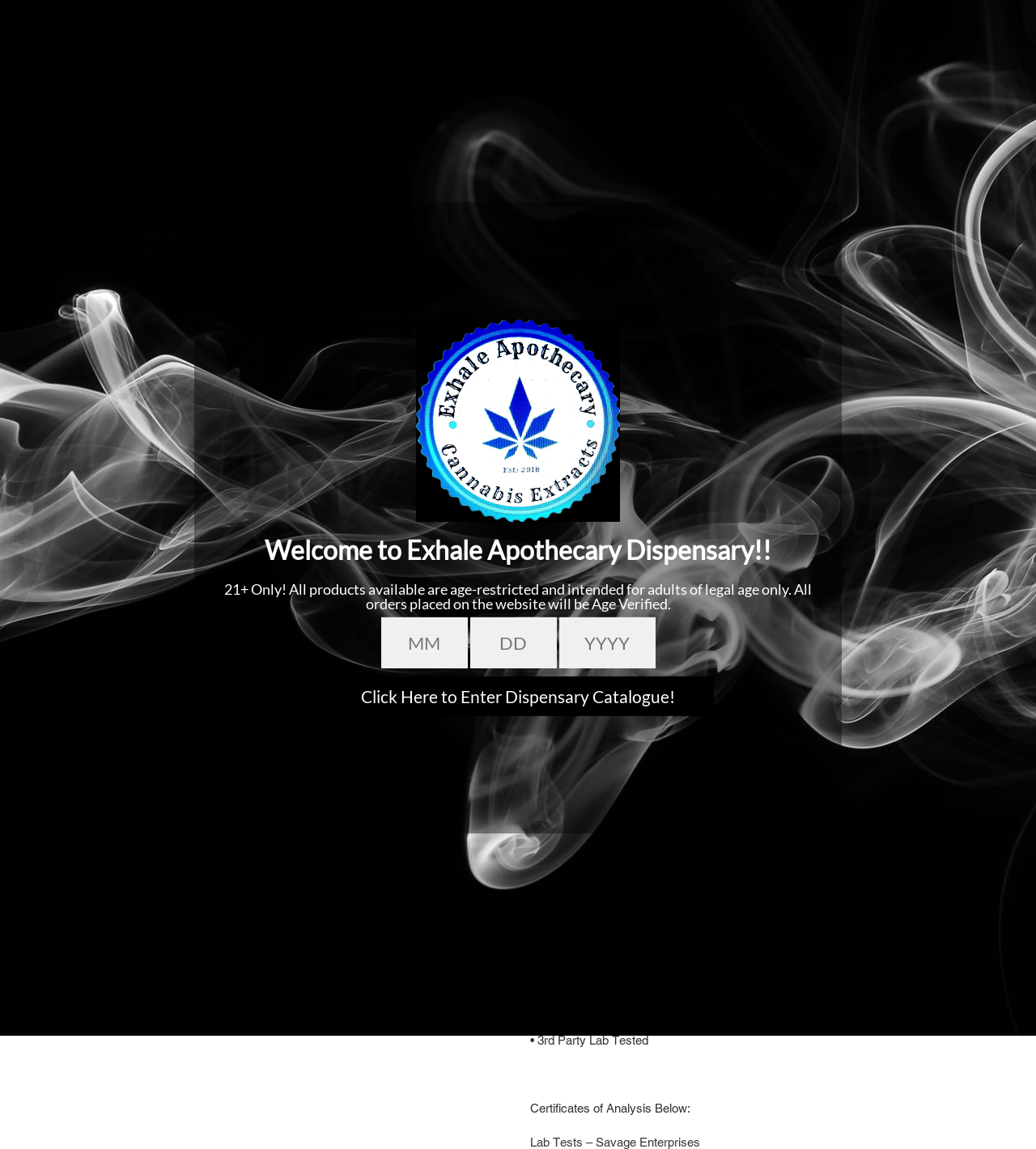Specify the bounding box coordinates of the region I need to click to perform the following instruction: "Click the 'Search' button". The coordinates must be four float numbers in the range of 0 to 1, i.e., [left, top, right, bottom].

[0.897, 0.07, 0.924, 0.088]